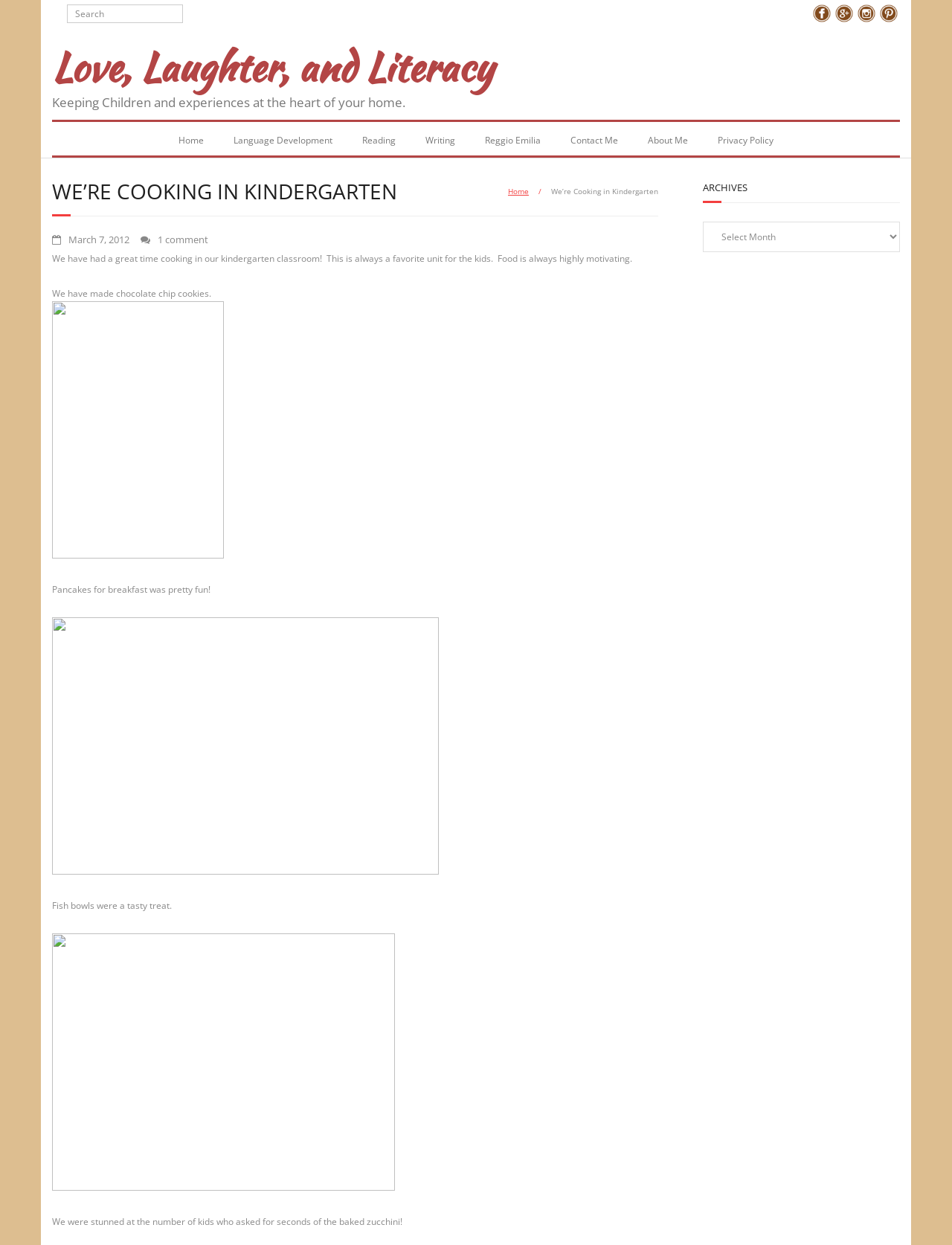Can you extract the primary headline text from the webpage?

Love, Laughter, and Literacy